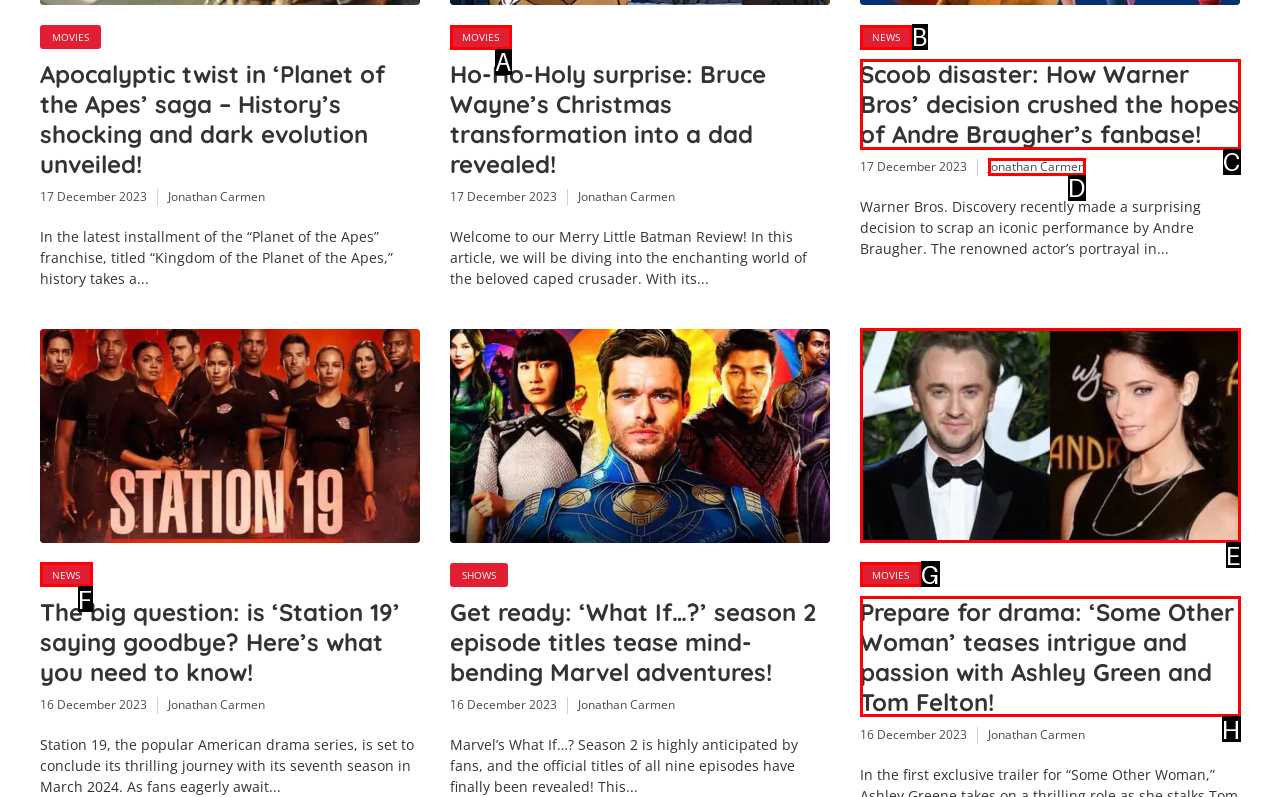Assess the description: Movies and select the option that matches. Provide the letter of the chosen option directly from the given choices.

G